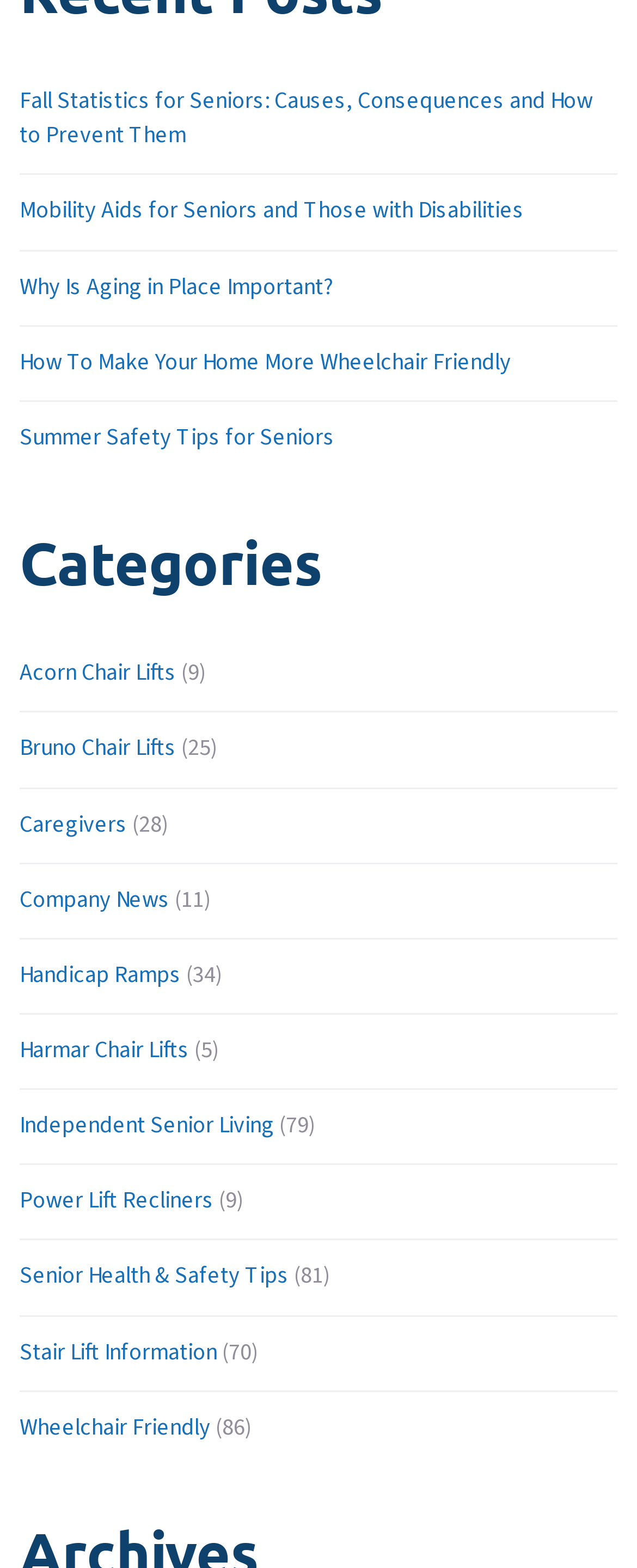Pinpoint the bounding box coordinates of the element you need to click to execute the following instruction: "Explore the importance of aging in place". The bounding box should be represented by four float numbers between 0 and 1, in the format [left, top, right, bottom].

[0.031, 0.16, 0.523, 0.207]